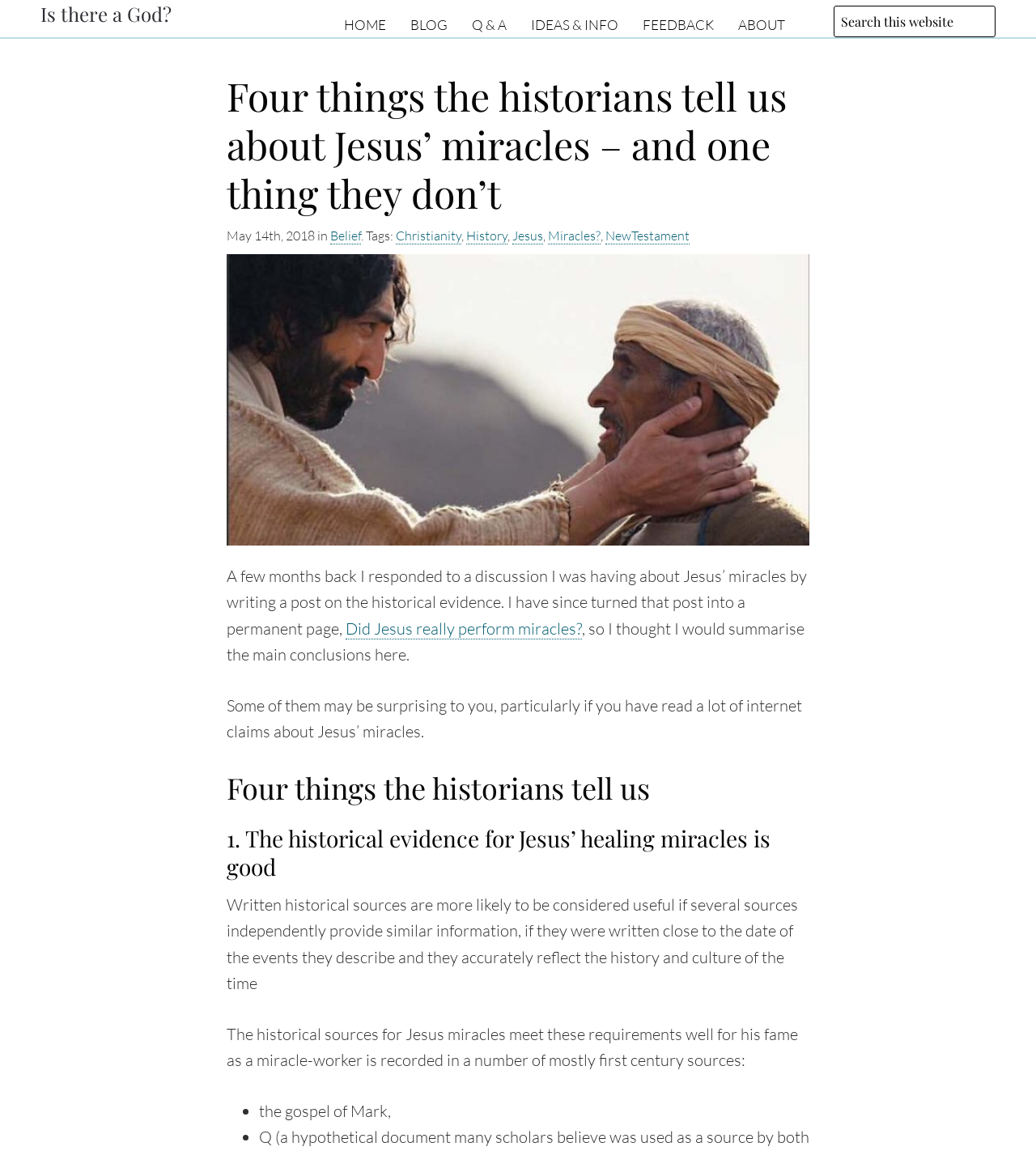Find the bounding box coordinates for the area that must be clicked to perform this action: "Search this website".

[0.805, 0.005, 0.961, 0.032]